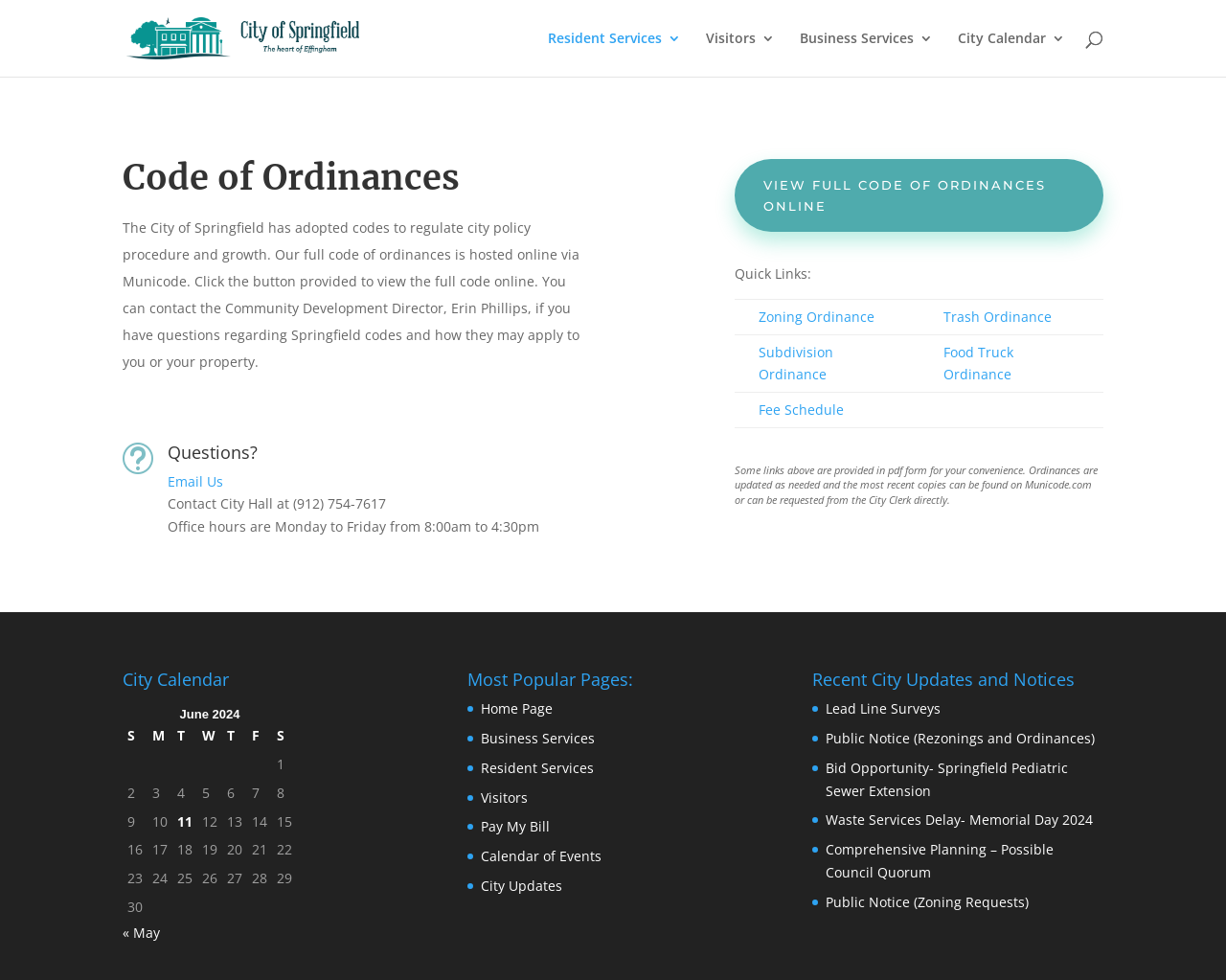Identify the bounding box coordinates for the UI element described as follows: "Visitors". Ensure the coordinates are four float numbers between 0 and 1, formatted as [left, top, right, bottom].

[0.576, 0.032, 0.632, 0.078]